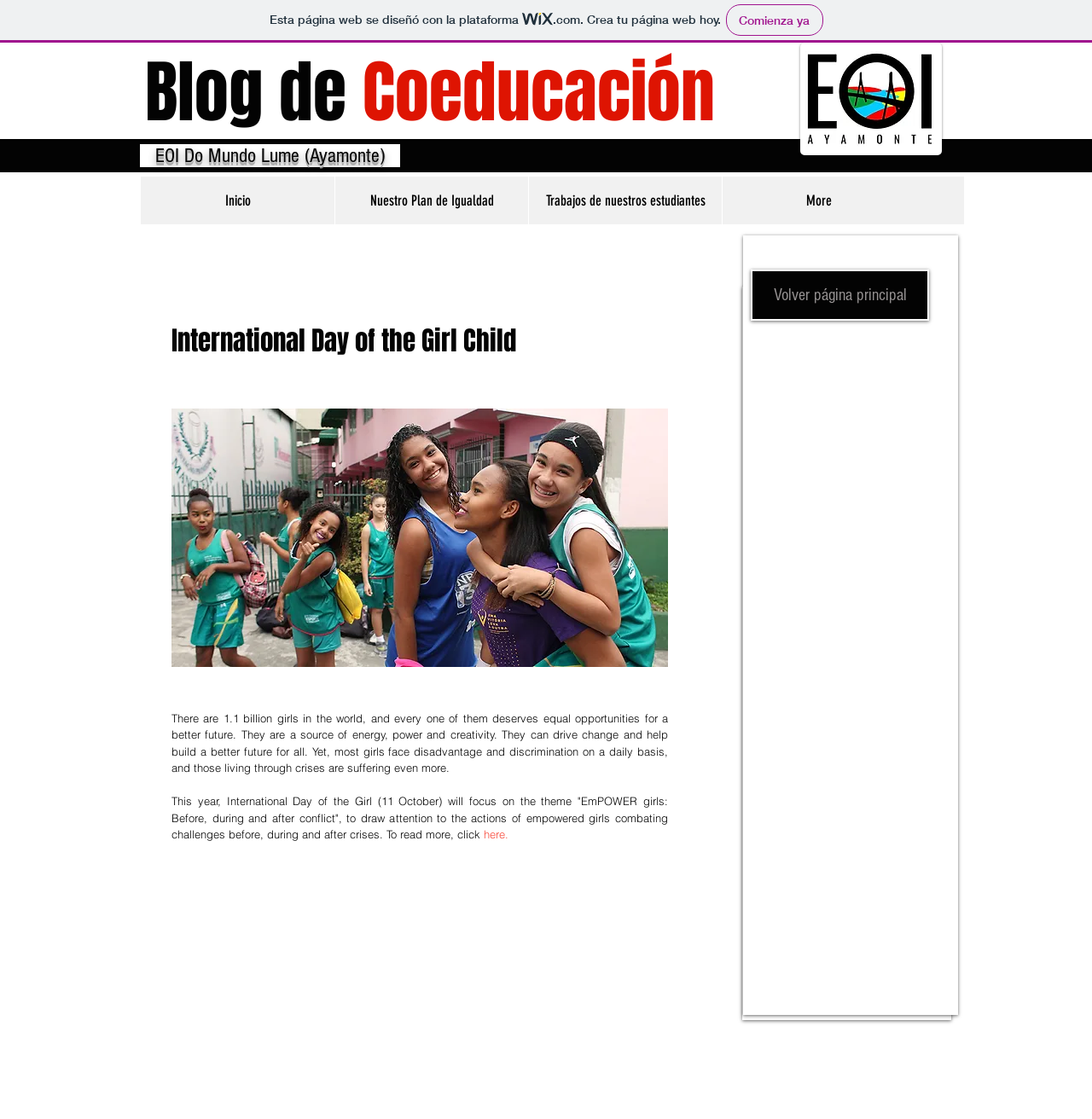Explain the webpage in detail, including its primary components.

This webpage is dedicated to the International Day of the Girl Child, with a focus on empowering girls before, during, and after conflict. At the top of the page, there is a small link to Wix.com, the platform used to design the website, accompanied by a small Wix logo. Below this, there are two headings: "Blog de Coeducación" and "EOI Do Mundo Lume (Ayamonte)". To the right of these headings, there is an image of the EOI Ayamonte logo.

The main navigation menu is situated below these elements, with links to "Inicio", "Nuestro Plan de Igualdad", "Trabajos de nuestros estudiantes", and a dropdown menu labeled "More". The "More" menu contains a heading with the title of the webpage, "International Day of the Girl Child", followed by a button and two blocks of text. The first block of text describes the importance of empowering girls, while the second block provides more information about the theme of the International Day of the Girl Child and invites readers to click a link to learn more.

To the right of the navigation menu, there are several sections. The first section is headed "Who's Behind The Blog", followed by "Recommanded Reading" with links to various news sources. Below this, there are links to different categories, including "Search By Tags", which contains a list of tags such as "blog coeducación igualdad", "coeducación", and "women". There is also a section headed "Follow 'THIS JUST IN'" and a social media bar with links to Facebook, Twitter, and Google+.

At the bottom of the page, there is a link to return to the main page. Throughout the page, there are several images, including the Wix logo, the EOI Ayamonte logo, and social media icons.